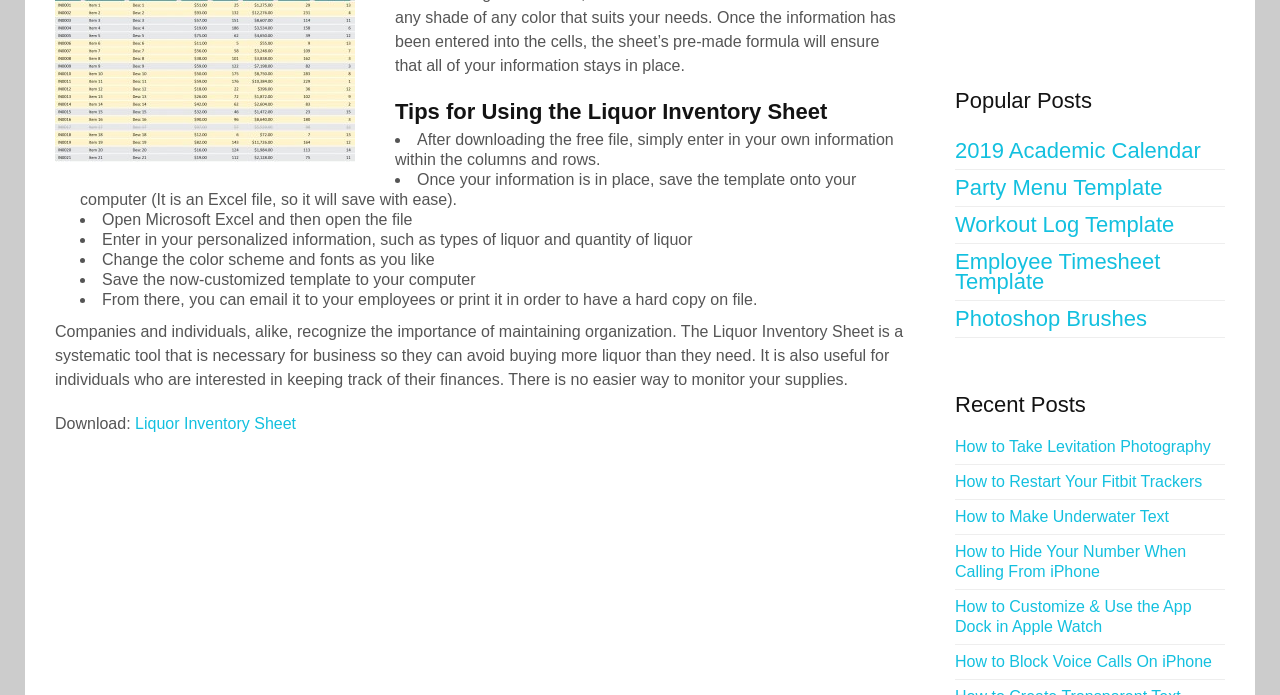Given the description Photoshop Brushes, predict the bounding box coordinates of the UI element. Ensure the coordinates are in the format (top-left x, top-left y, bottom-right x, bottom-right y) and all values are between 0 and 1.

[0.746, 0.433, 0.957, 0.486]